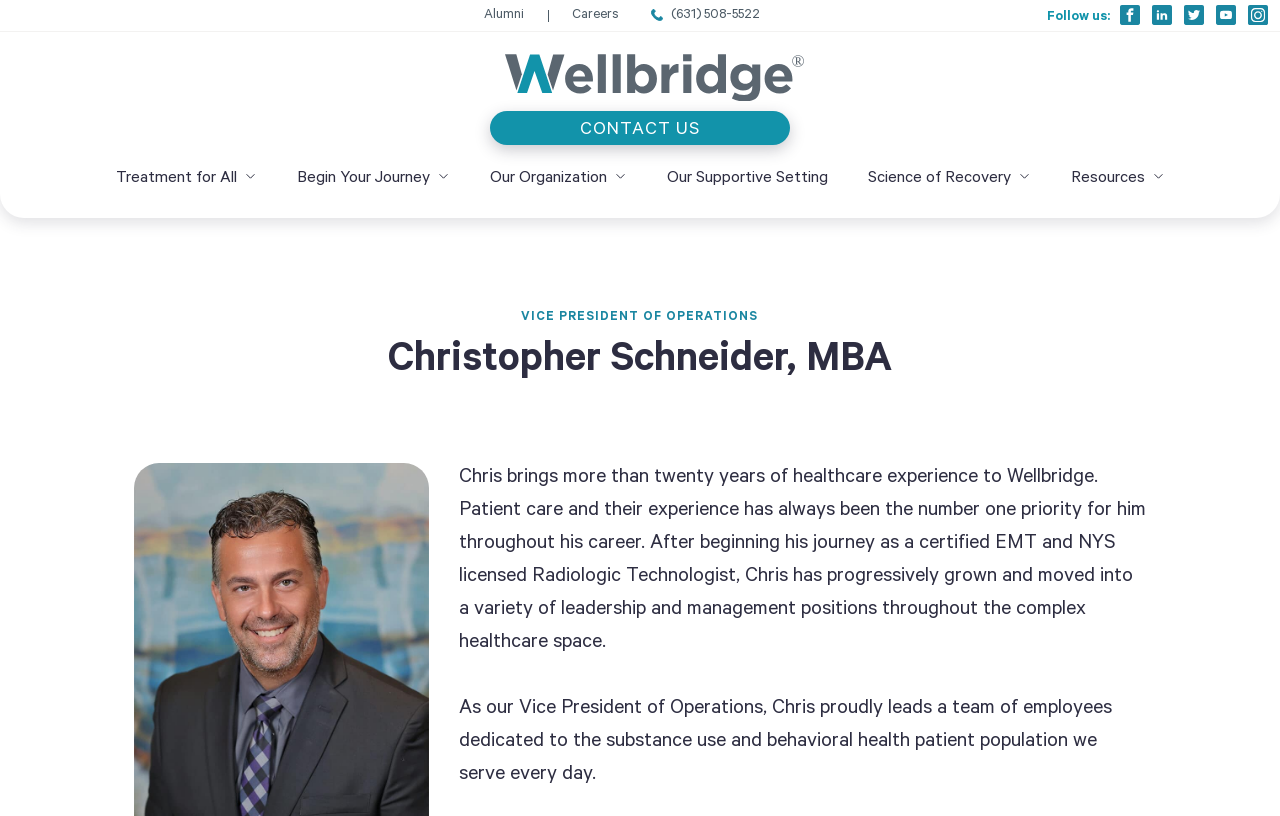Identify the bounding box coordinates of the element to click to follow this instruction: 'Follow us on Facebook'. Ensure the coordinates are four float values between 0 and 1, provided as [left, top, right, bottom].

[0.875, 0.006, 0.891, 0.03]